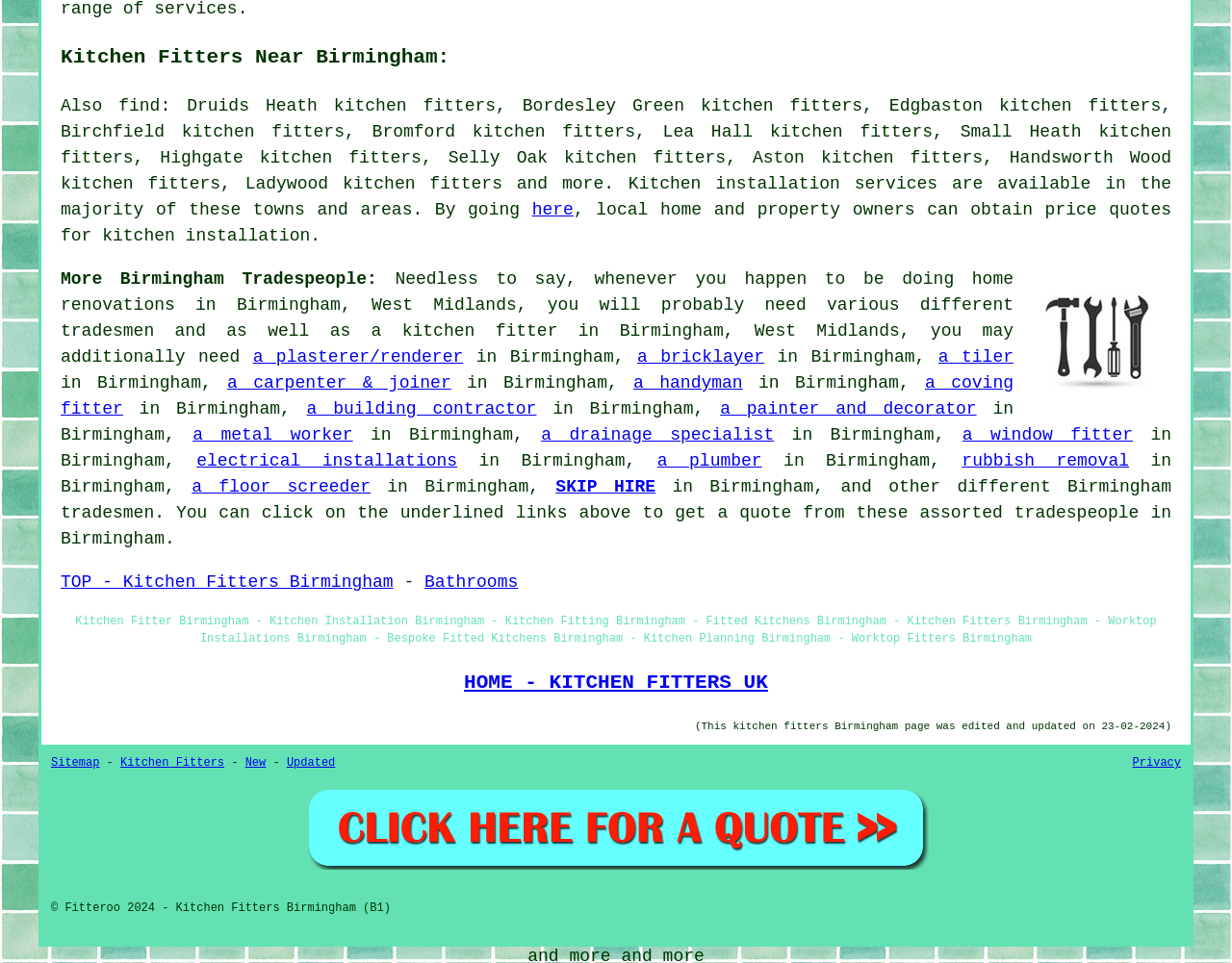Find the bounding box coordinates for the area that must be clicked to perform this action: "find kitchen fitters near Birmingham".

[0.096, 0.1, 0.13, 0.12]